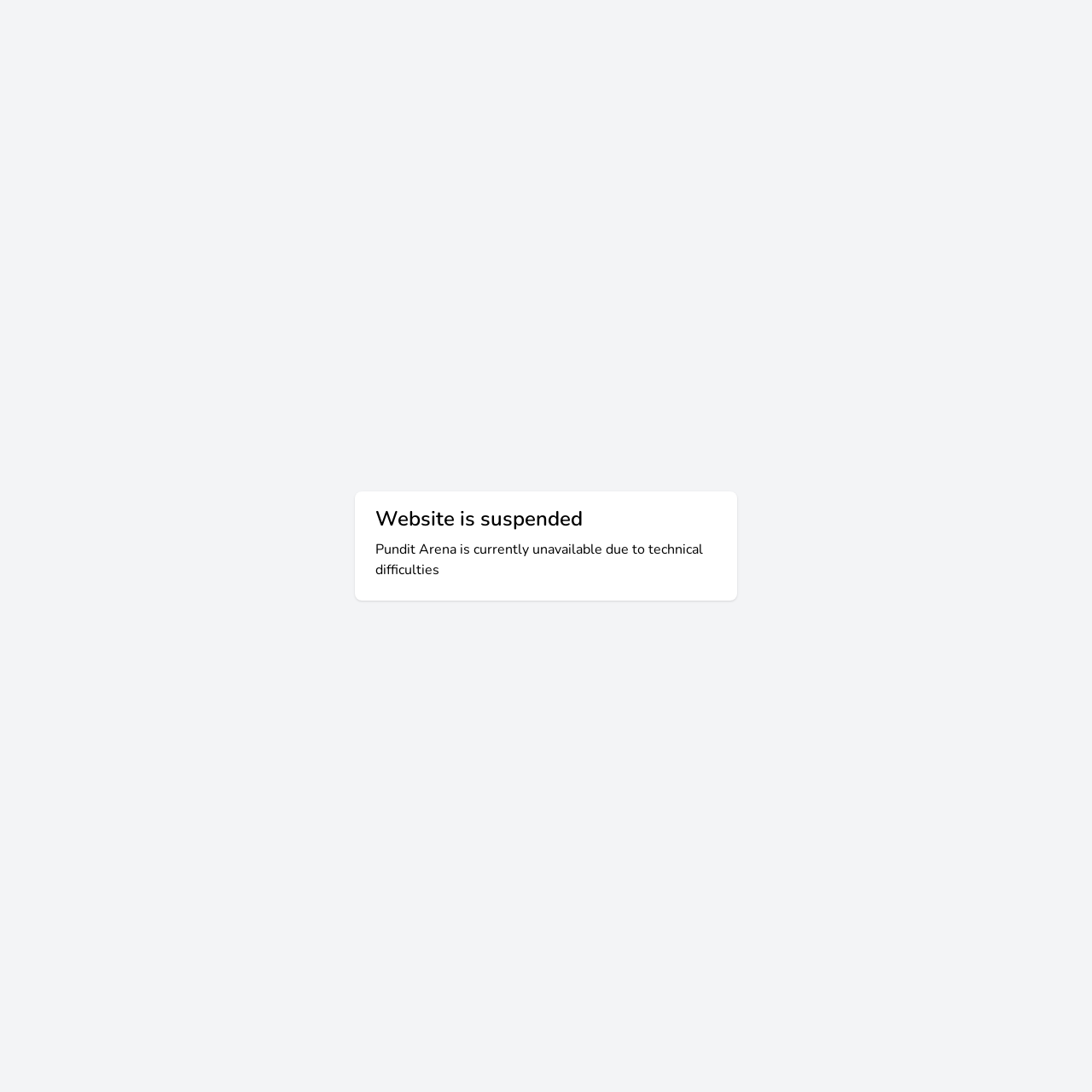Extract the top-level heading from the webpage and provide its text.

Website is suspended